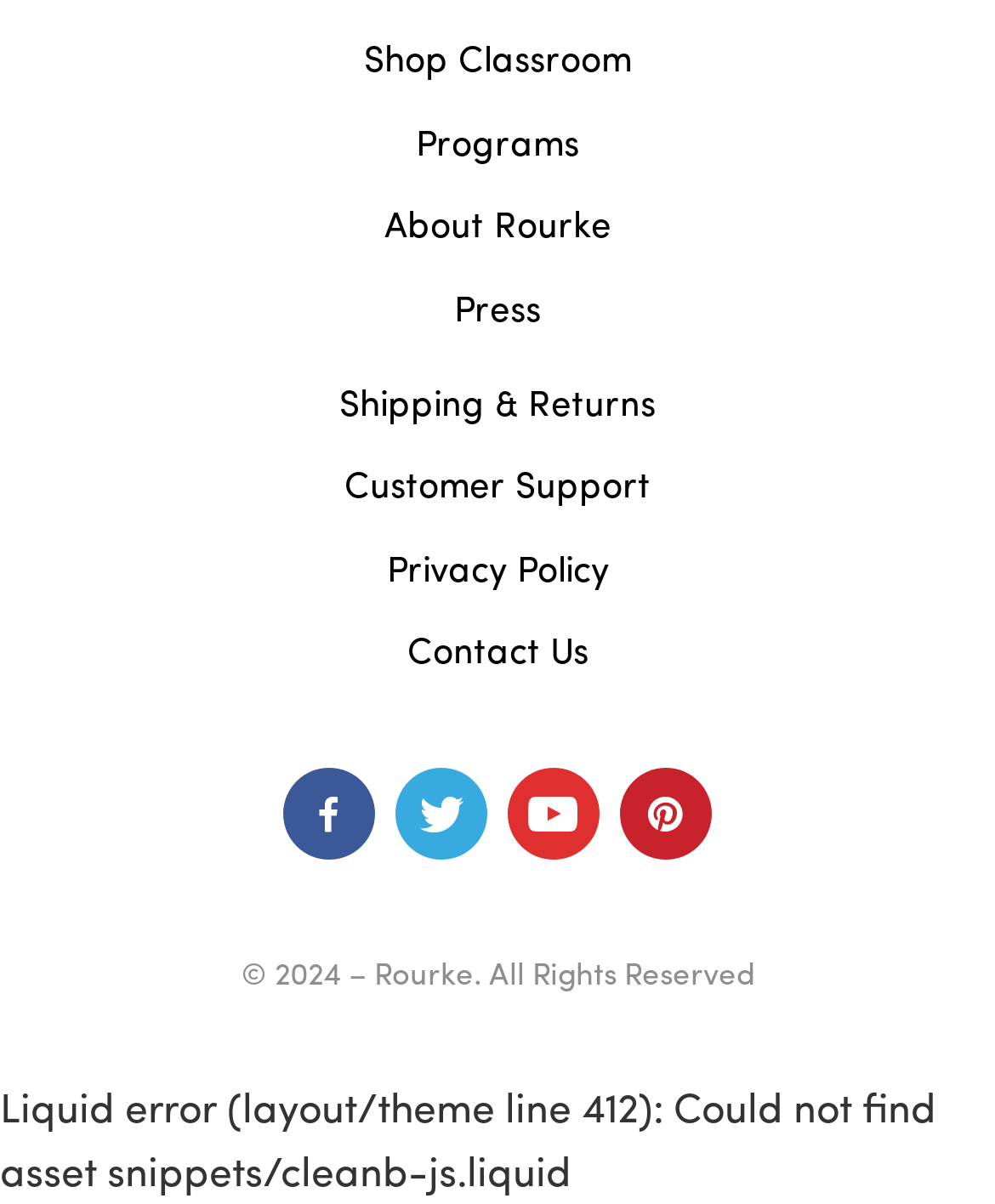Give a short answer to this question using one word or a phrase:
Is there a link to a customer support page?

Yes